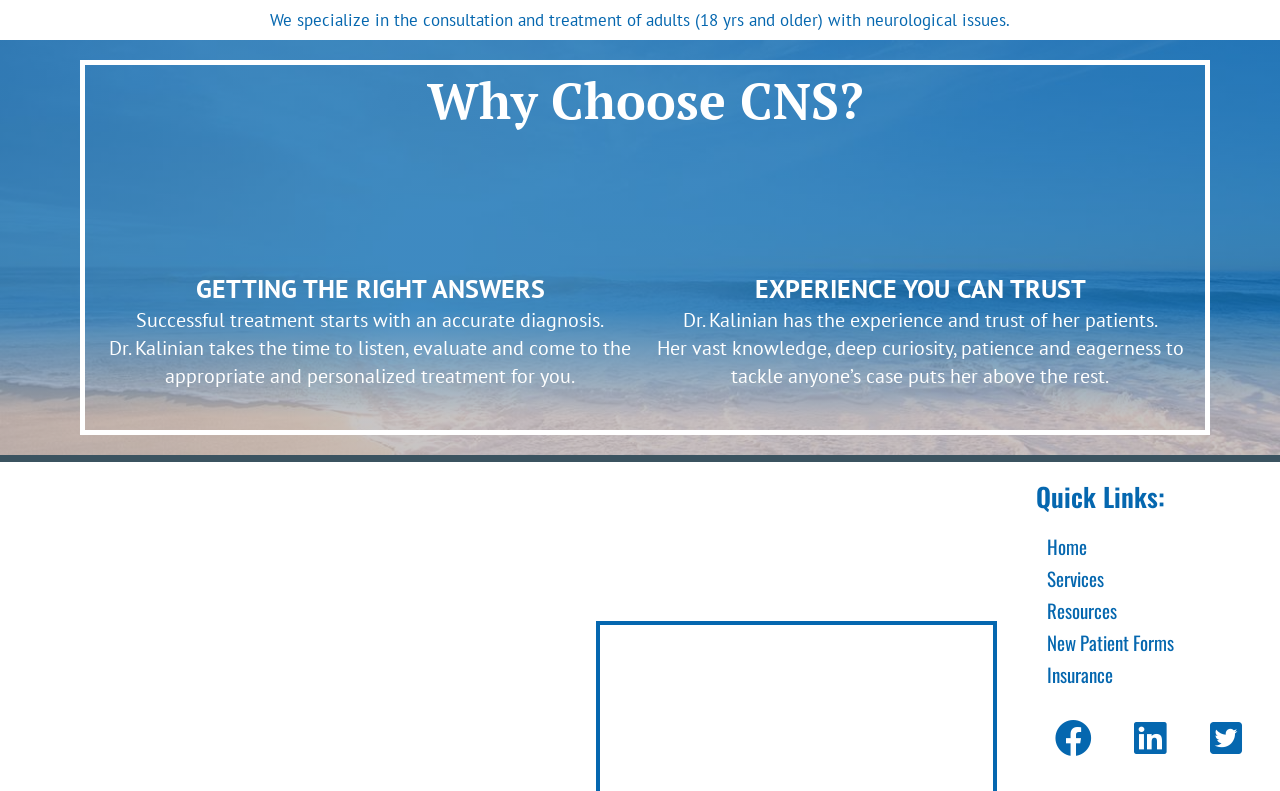Given the element description, predict the bounding box coordinates in the format (top-left x, top-left y, bottom-right x, bottom-right y), using floating point numbers between 0 and 1: Insurance

[0.809, 0.832, 0.987, 0.873]